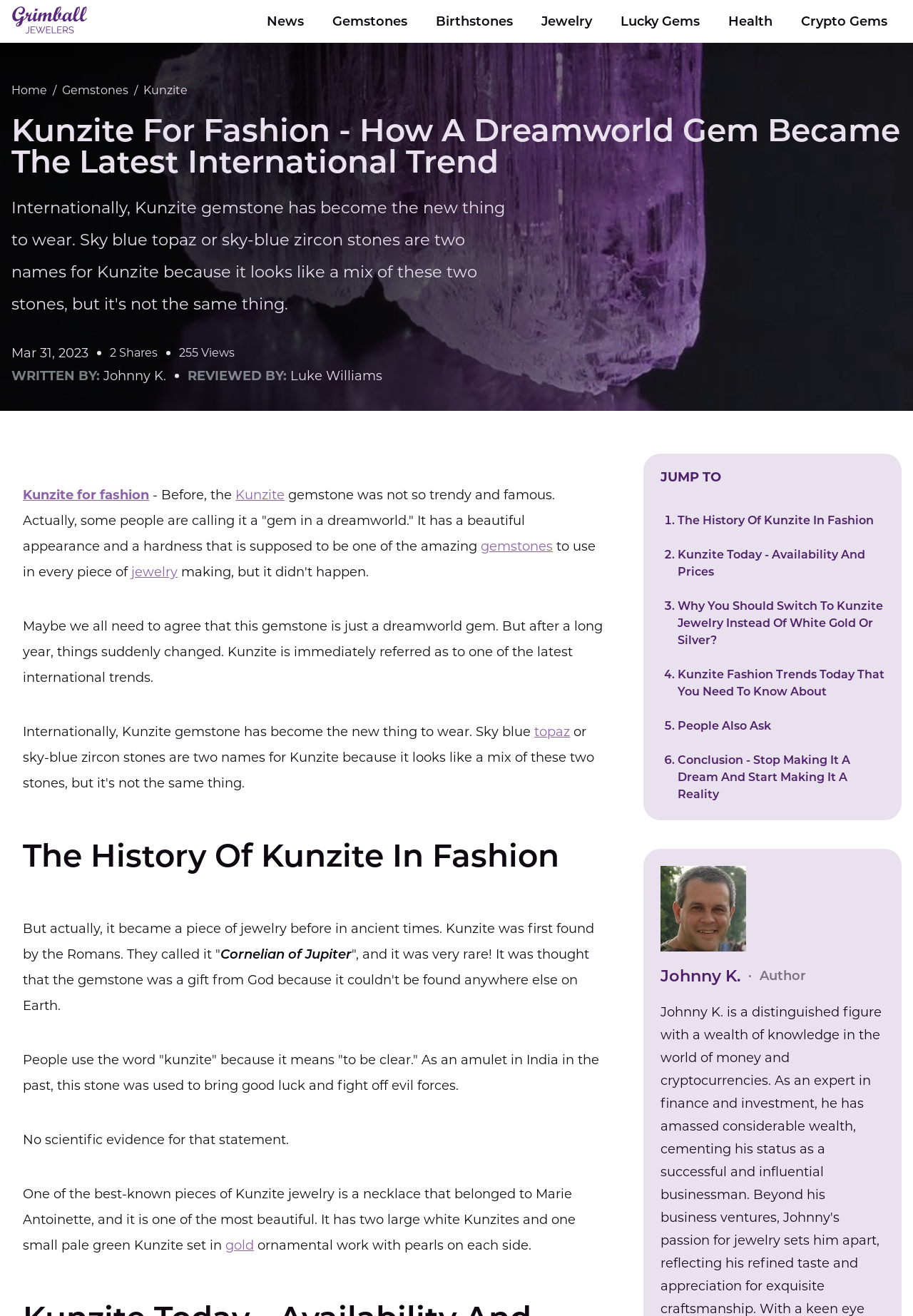Using the image as a reference, answer the following question in as much detail as possible:
What is the name of the gemstone discussed in this article?

The article discusses the history and trend of Kunzite gemstone in fashion, and it is mentioned in the title 'Kunzite For Fashion - How A Dreamworld Gem Became The Latest International Trend'.